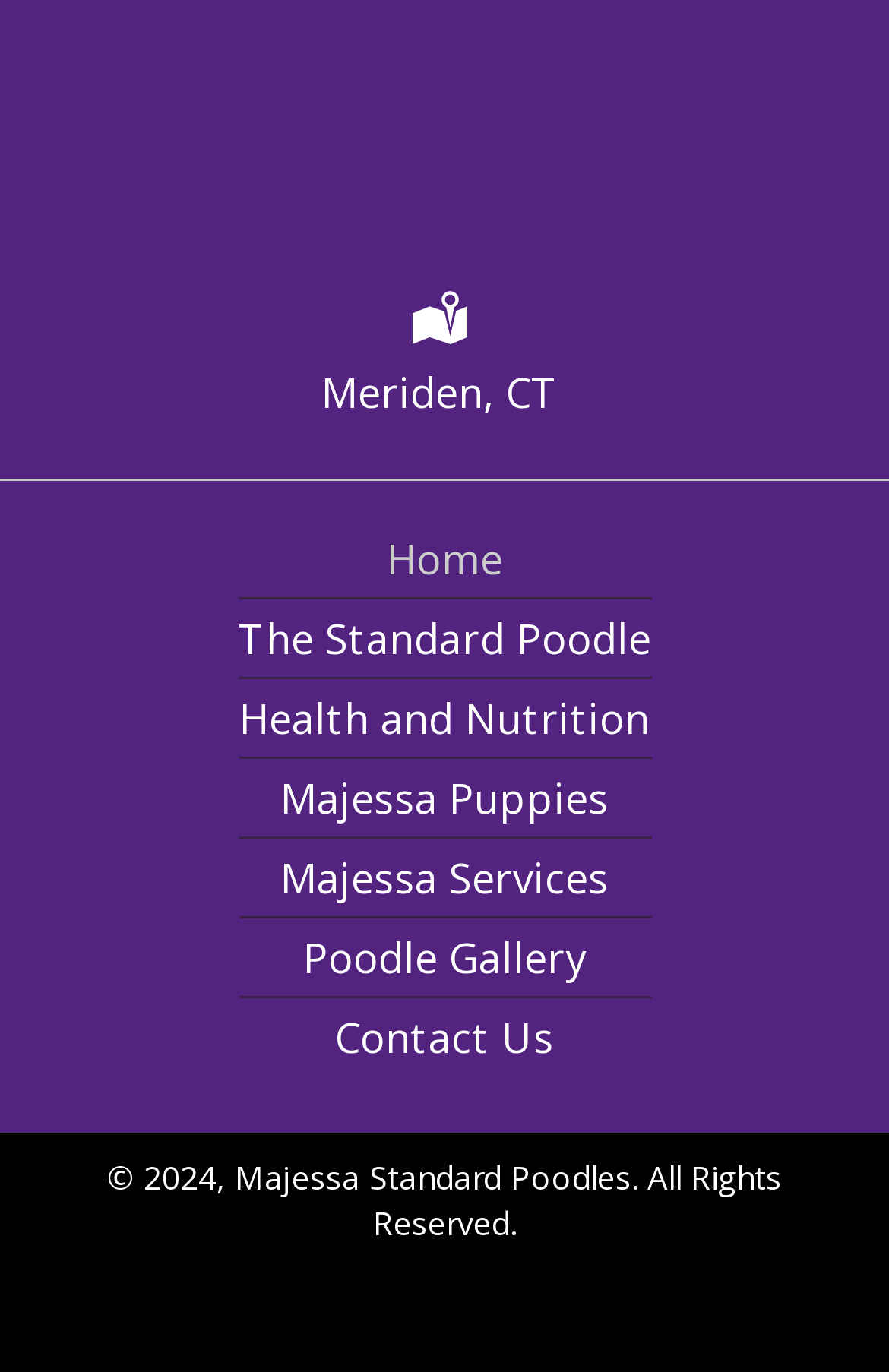Give a succinct answer to this question in a single word or phrase: 
What is the name of the web design company?

GoDaddy Web Design